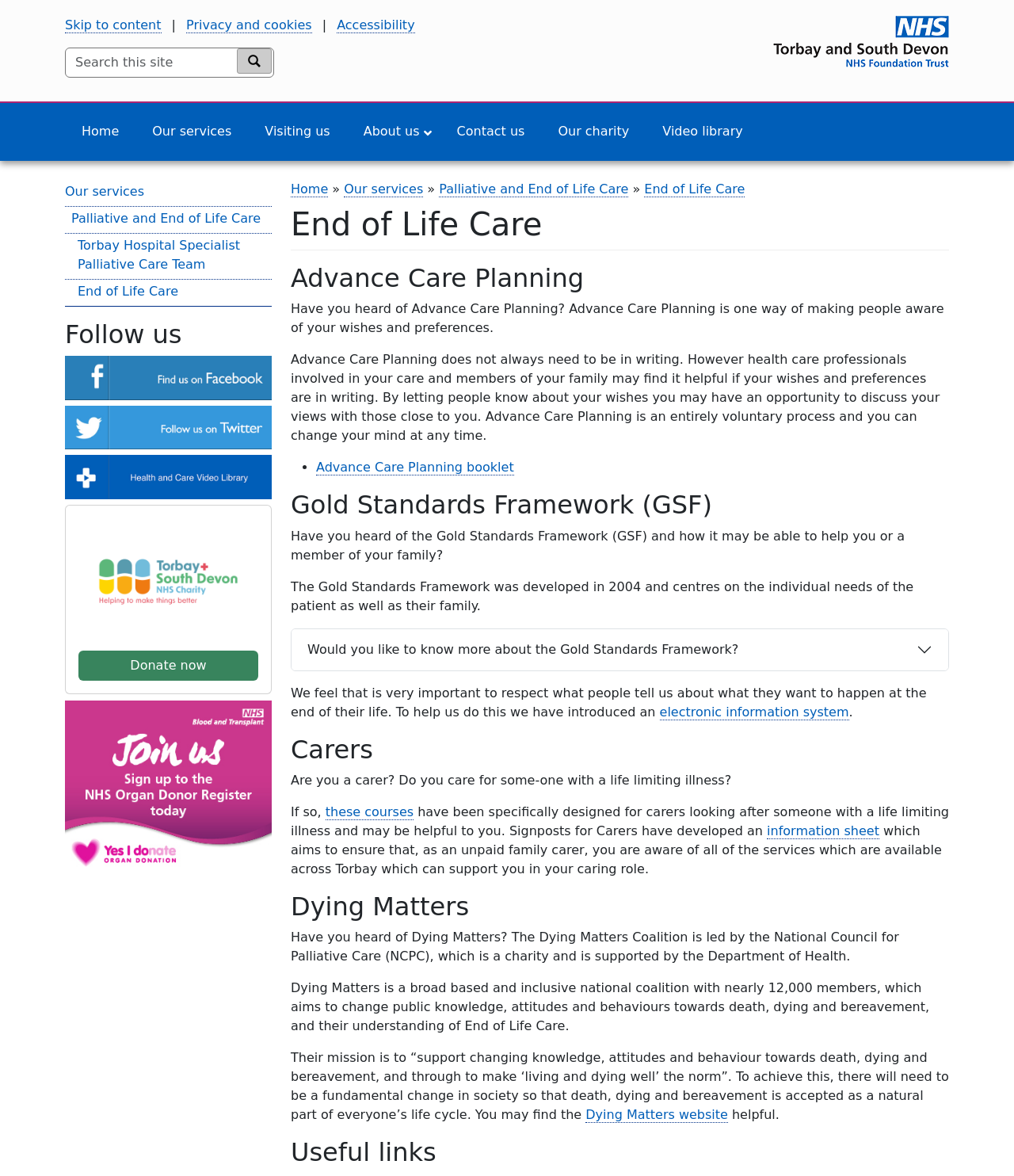Please find and give the text of the main heading on the webpage.

End of Life Care